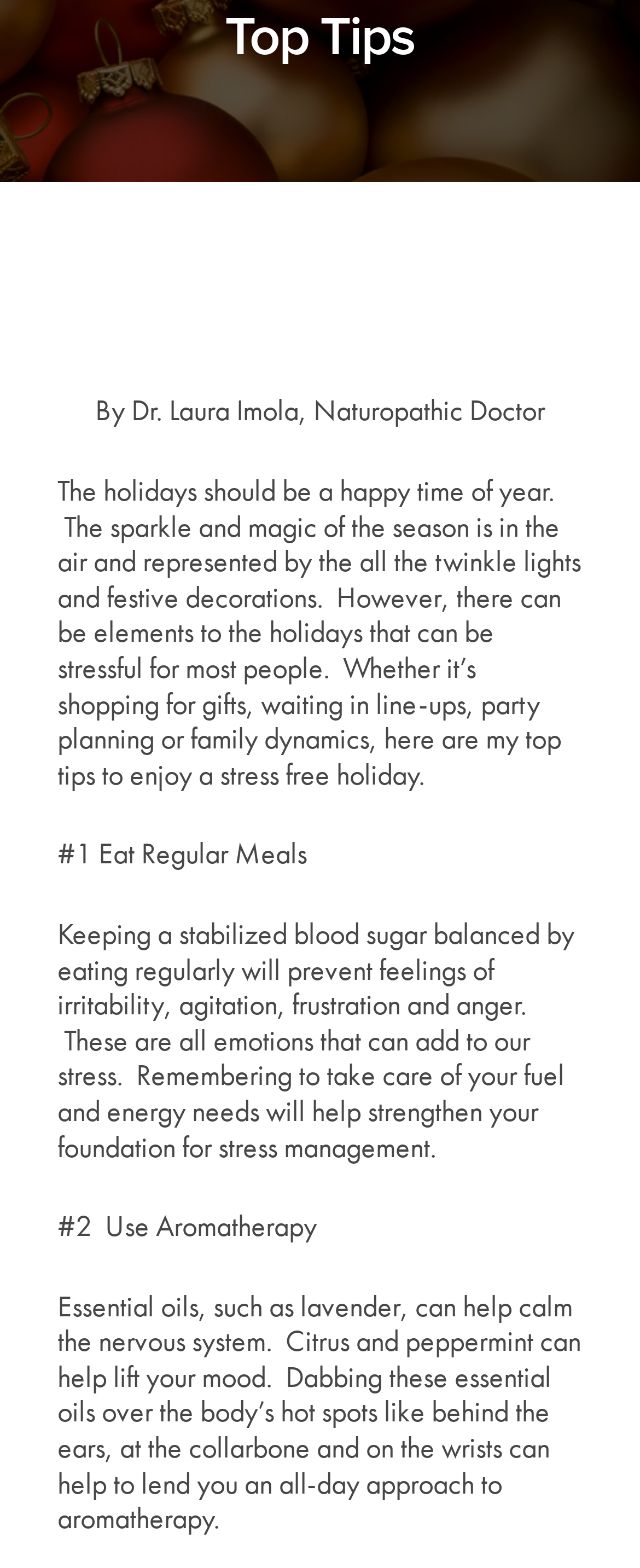Please locate the UI element described by "Neubie Therapy" and provide its bounding box coordinates.

[0.682, 0.038, 0.997, 0.061]